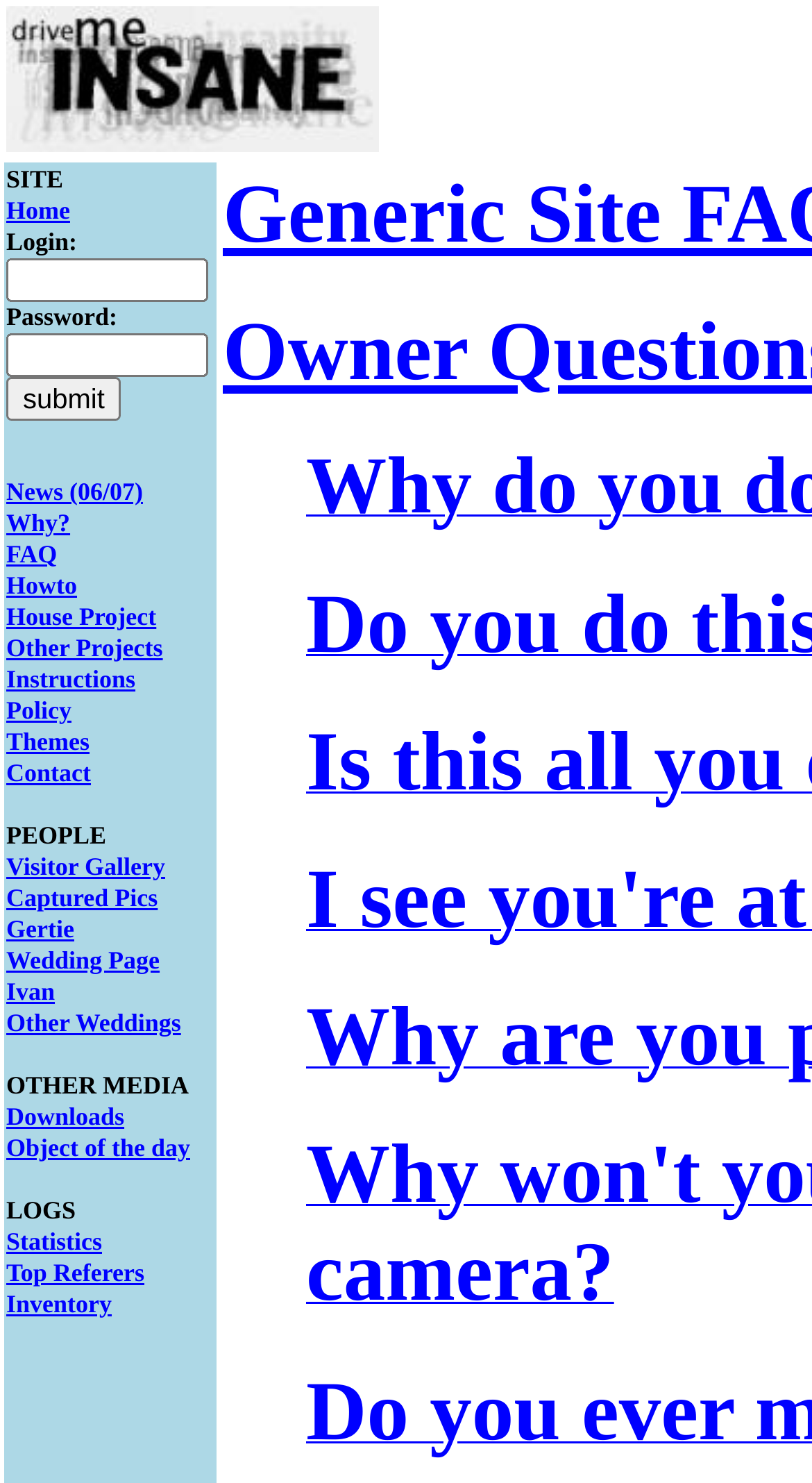Identify the bounding box coordinates of the region that should be clicked to execute the following instruction: "view news".

[0.008, 0.322, 0.176, 0.341]